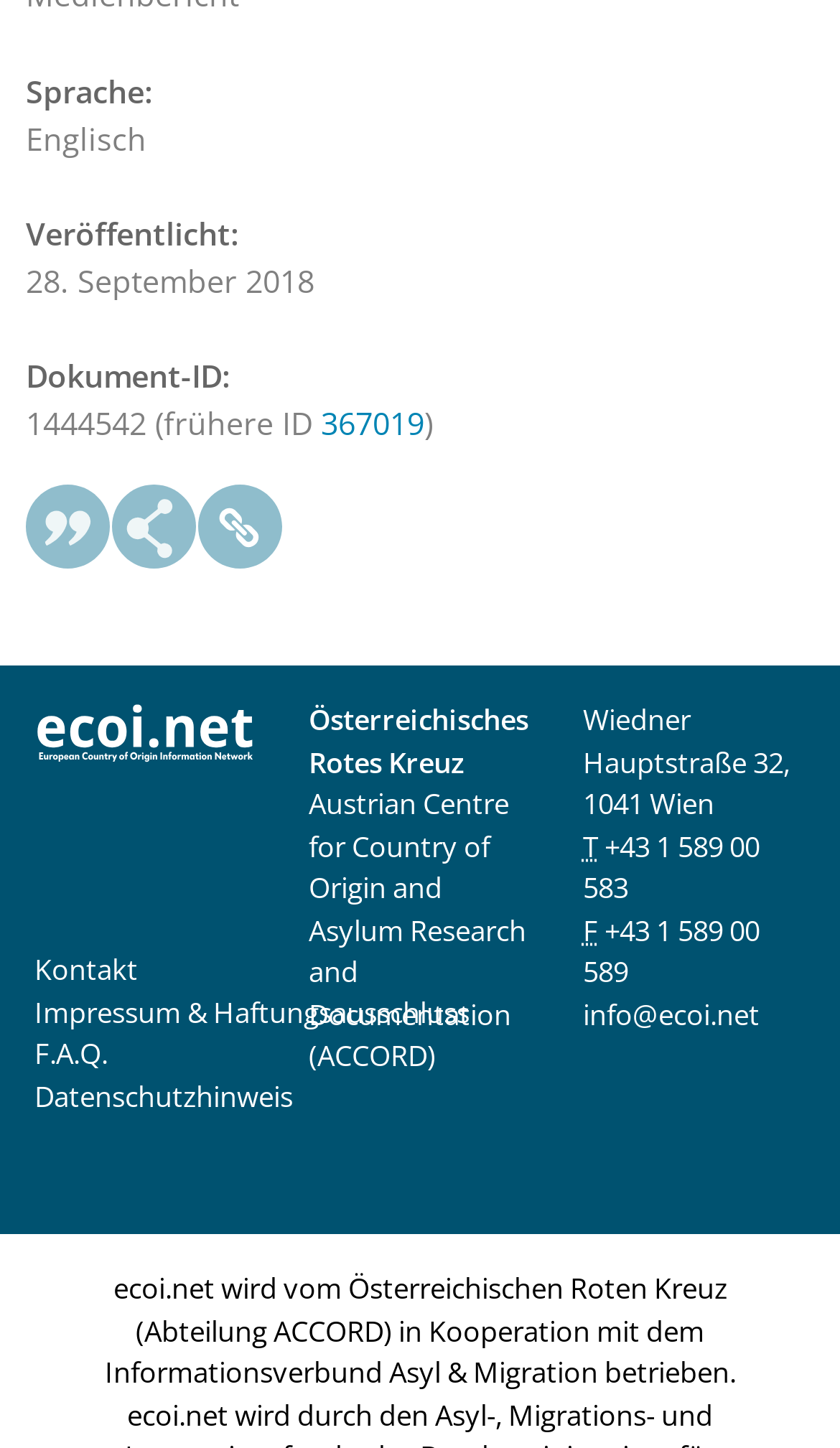Indicate the bounding box coordinates of the element that needs to be clicked to satisfy the following instruction: "Call the phone number". The coordinates should be four float numbers between 0 and 1, i.e., [left, top, right, bottom].

[0.694, 0.571, 0.904, 0.627]